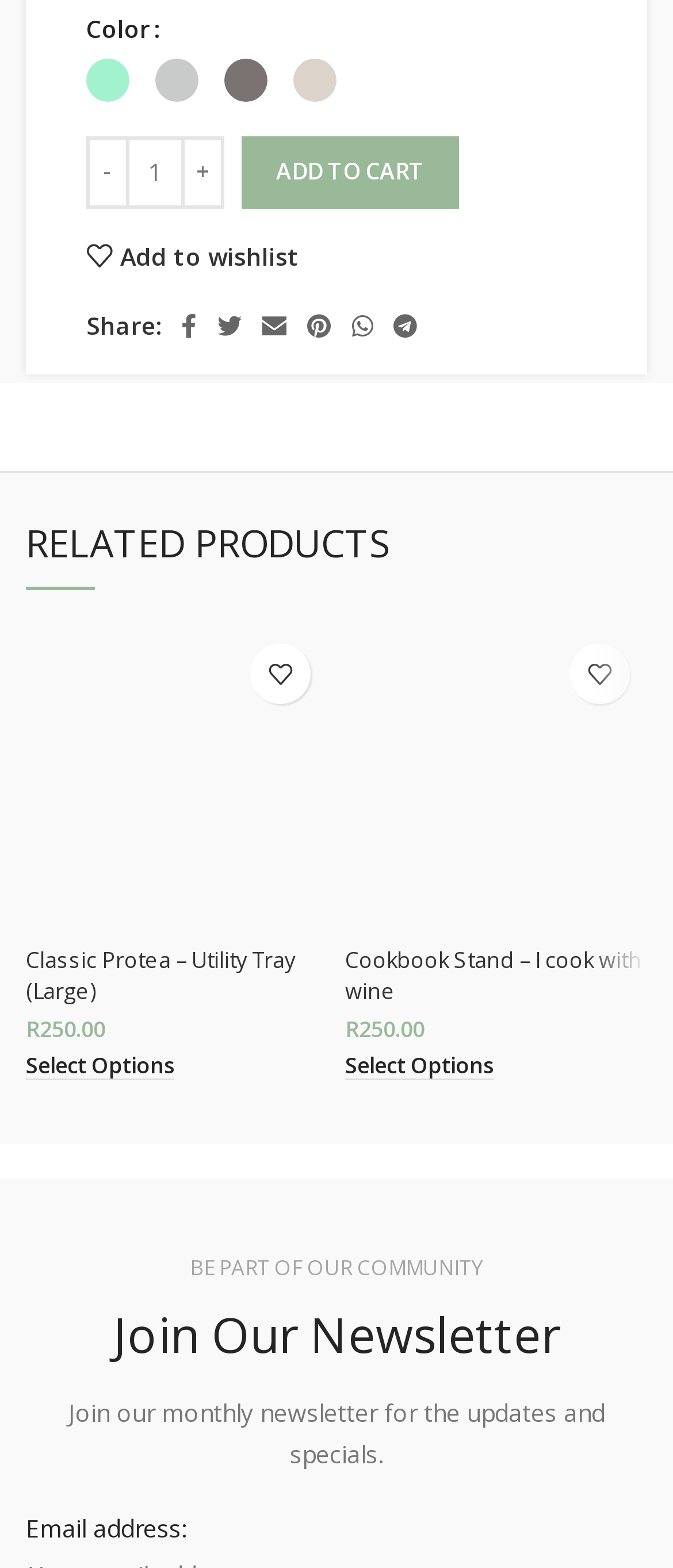Find the bounding box coordinates of the element to click in order to complete the given instruction: "Share on Facebook."

[0.254, 0.194, 0.308, 0.223]